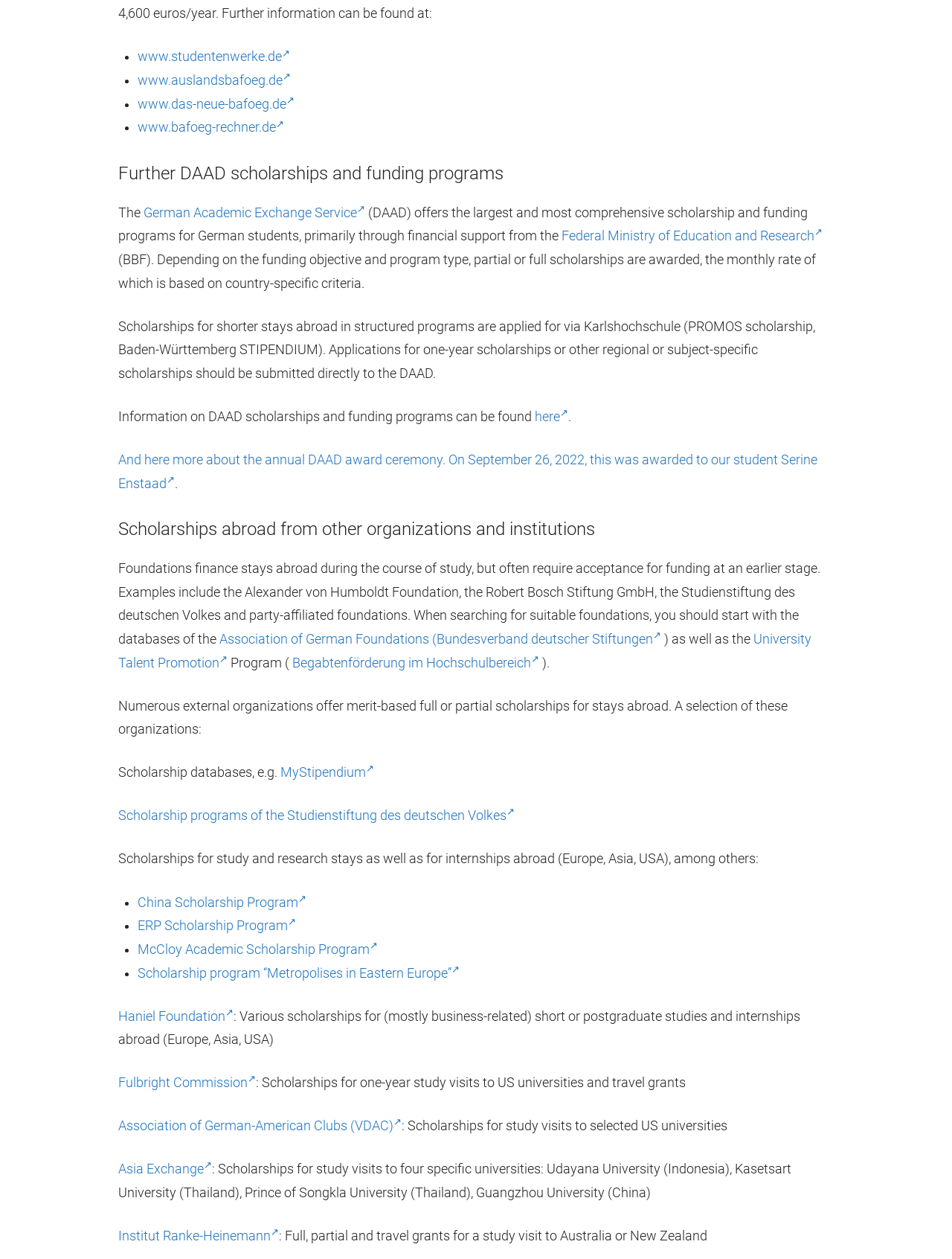Please determine the bounding box coordinates for the element that should be clicked to follow these instructions: "learn more about the annual DAAD award ceremony".

[0.124, 0.359, 0.859, 0.39]